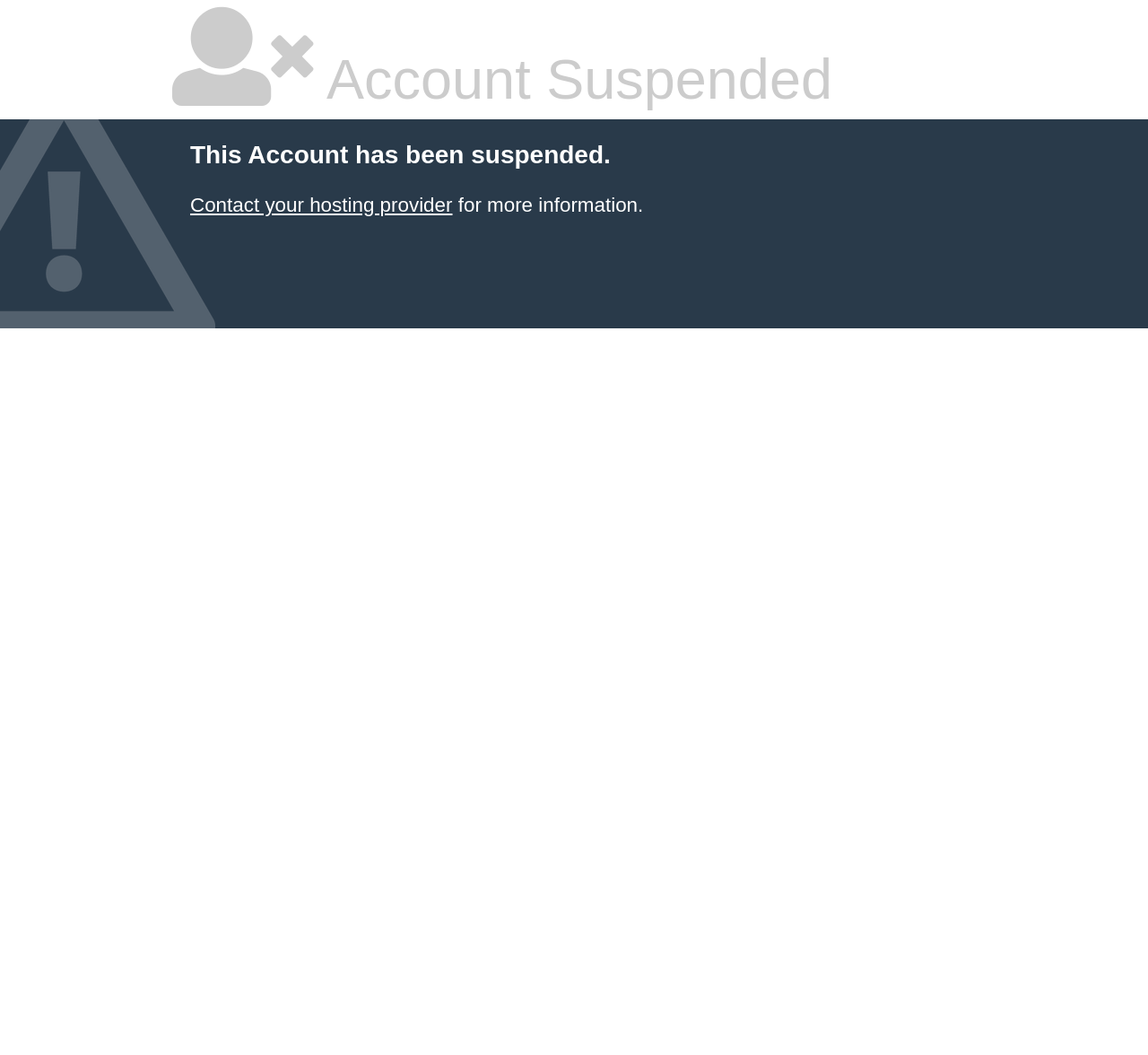Using the description "Contact your hosting provider", predict the bounding box of the relevant HTML element.

[0.166, 0.184, 0.394, 0.205]